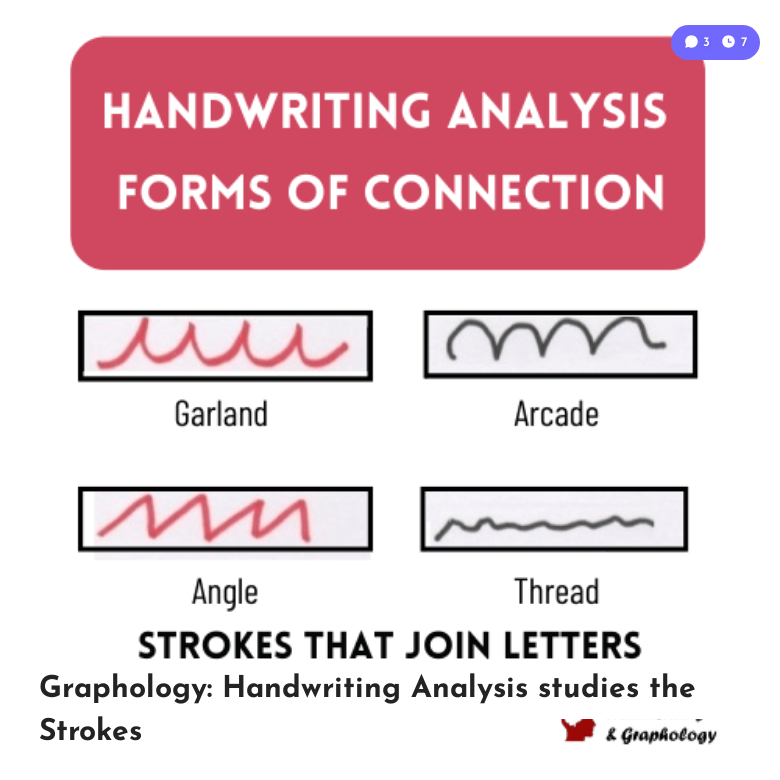Give a thorough description of the image, including any visible elements and their relationships.

The image showcases different forms of connection in handwriting analysis, a key aspect of graphology. At the top, the bold title "HANDWRITING ANALYSIS FORMS OF CONNECTION" captures attention, setting the context for the visuals below. Four distinct handwriting styles are illustrated: 

1. **Garland** - depicted with wavy red strokes.
2. **Arcade** - illustrated using a smooth, arching line.
3. **Angle** - represented by sharp, angled strokes.
4. **Thread** - shown through a series of connected lines.

Accompanying the visuals is the phrase "STROKES THAT JOIN LETTERS," emphasizing the significance of these connections in understanding handwriting patterns. At the bottom, the text "Graphology: Handwriting Analysis studies the Strokes" links the imagery back to the broader theme of handwriting analysis. This informative composition serves as a resource for those interested in the nuances of graphology.